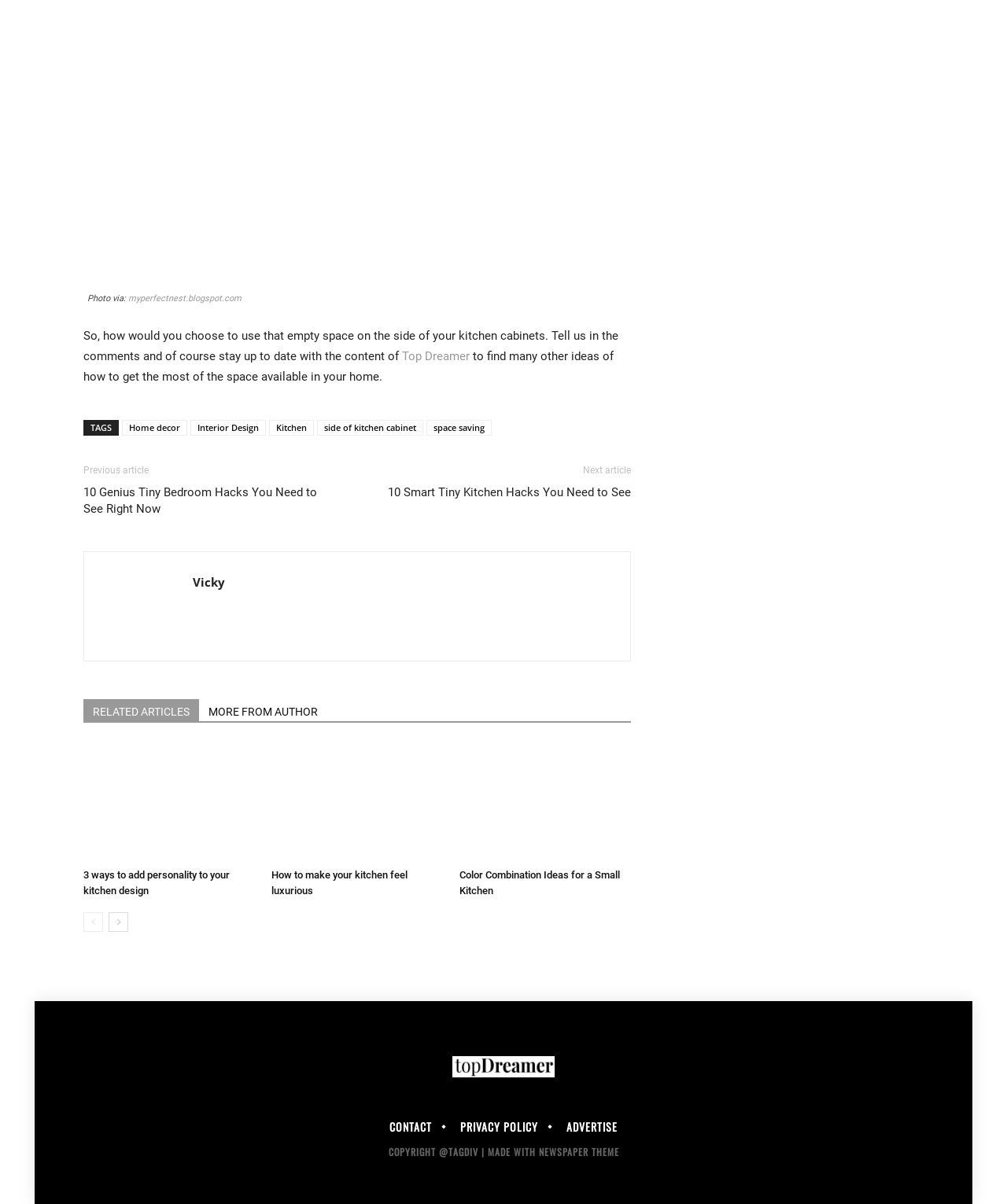What is the category of the article '10 Genius Tiny Bedroom Hacks You Need to See Right Now'? Based on the image, give a response in one word or a short phrase.

Home decor